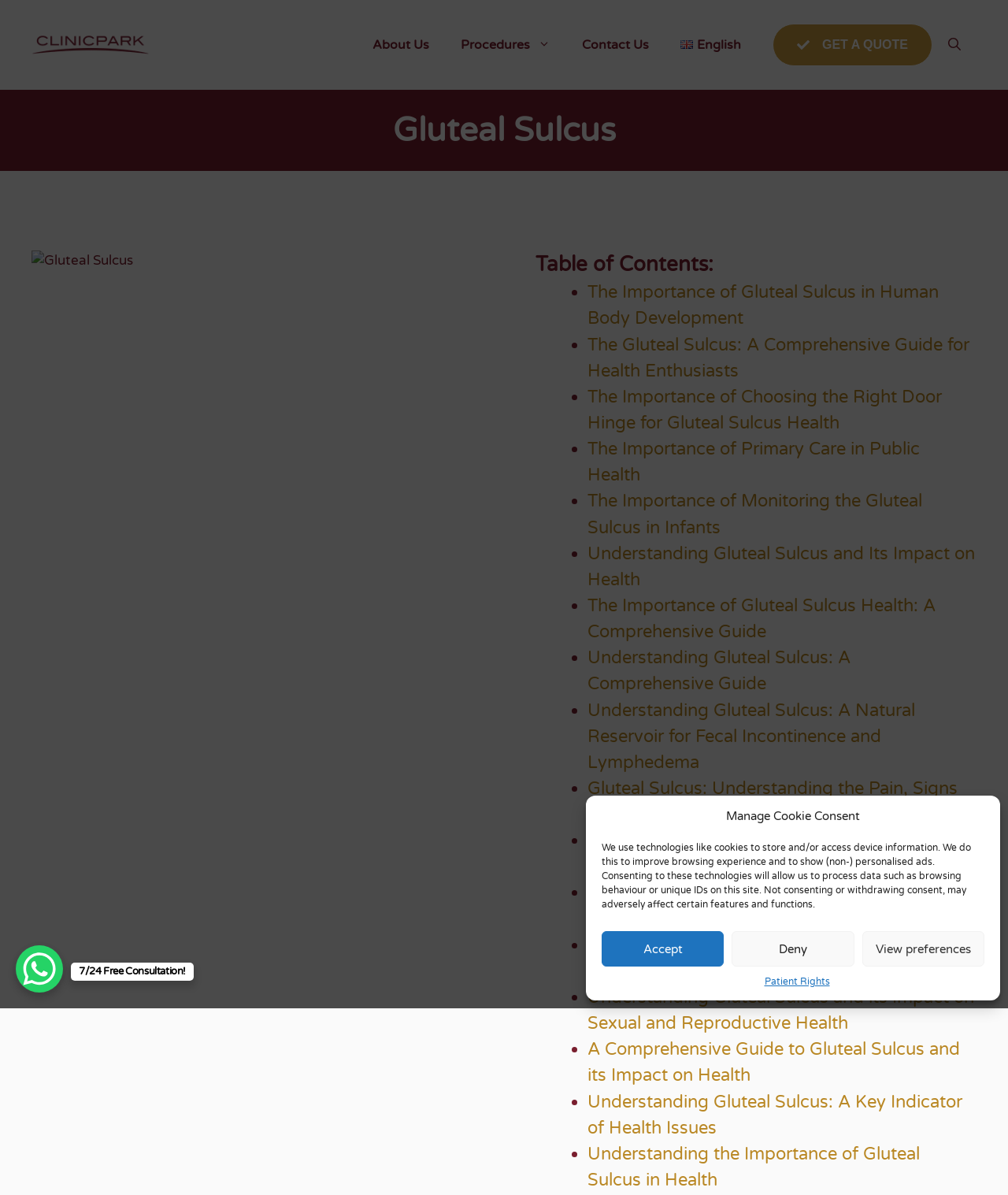What is the text above the image on the webpage?
Answer the question based on the image using a single word or a brief phrase.

Gluteal Sulcus